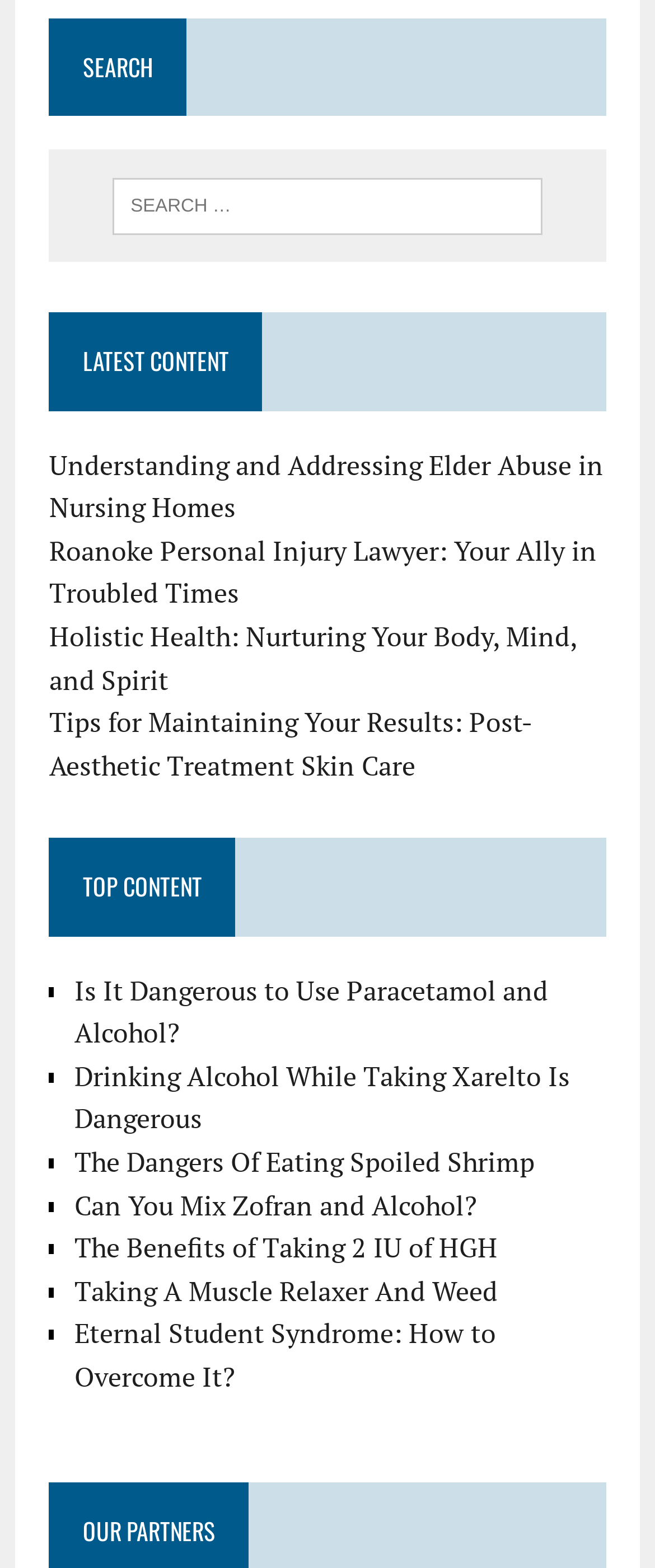How many links are under 'TOP CONTENT'?
Please look at the screenshot and answer using one word or phrase.

8